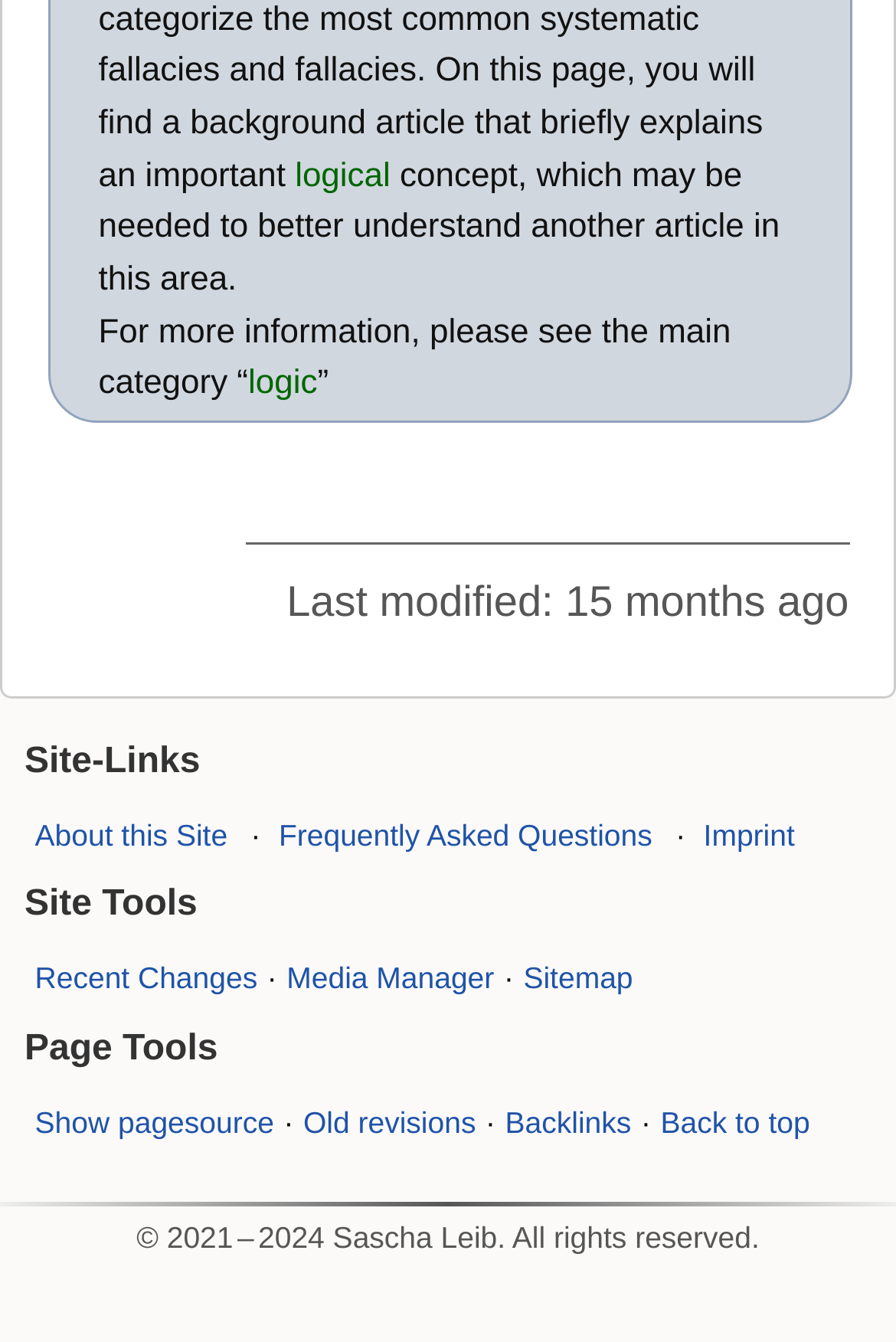Identify the bounding box coordinates of the section that should be clicked to achieve the task described: "visit the logic page".

[0.277, 0.273, 0.354, 0.3]